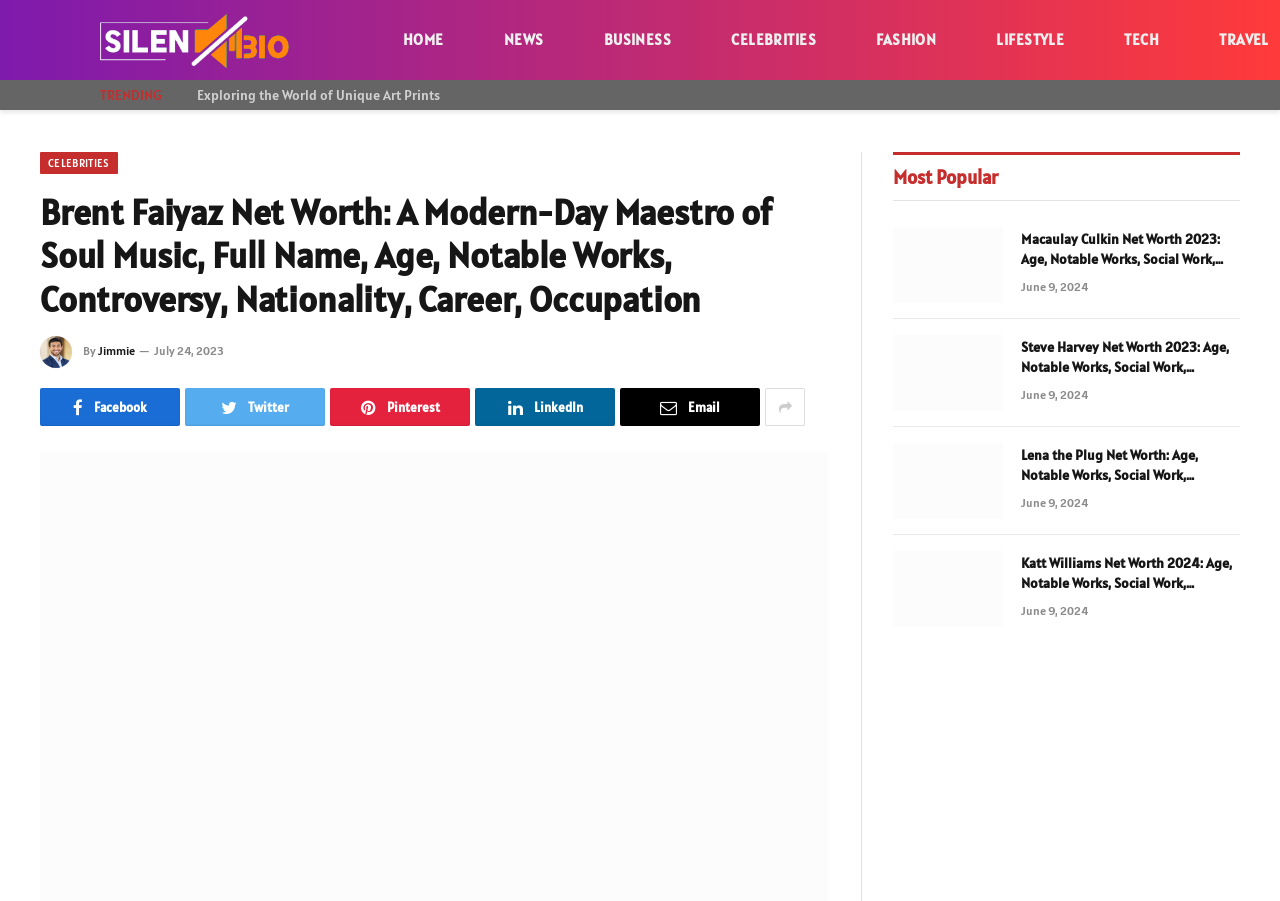What is the category of the article?
Look at the image and respond to the question as thoroughly as possible.

The link 'CELEBRITIES' is present in the navigation menu, and the article's content is related to a celebrity's net worth, which suggests that the category of the article is CELEBRITIES.